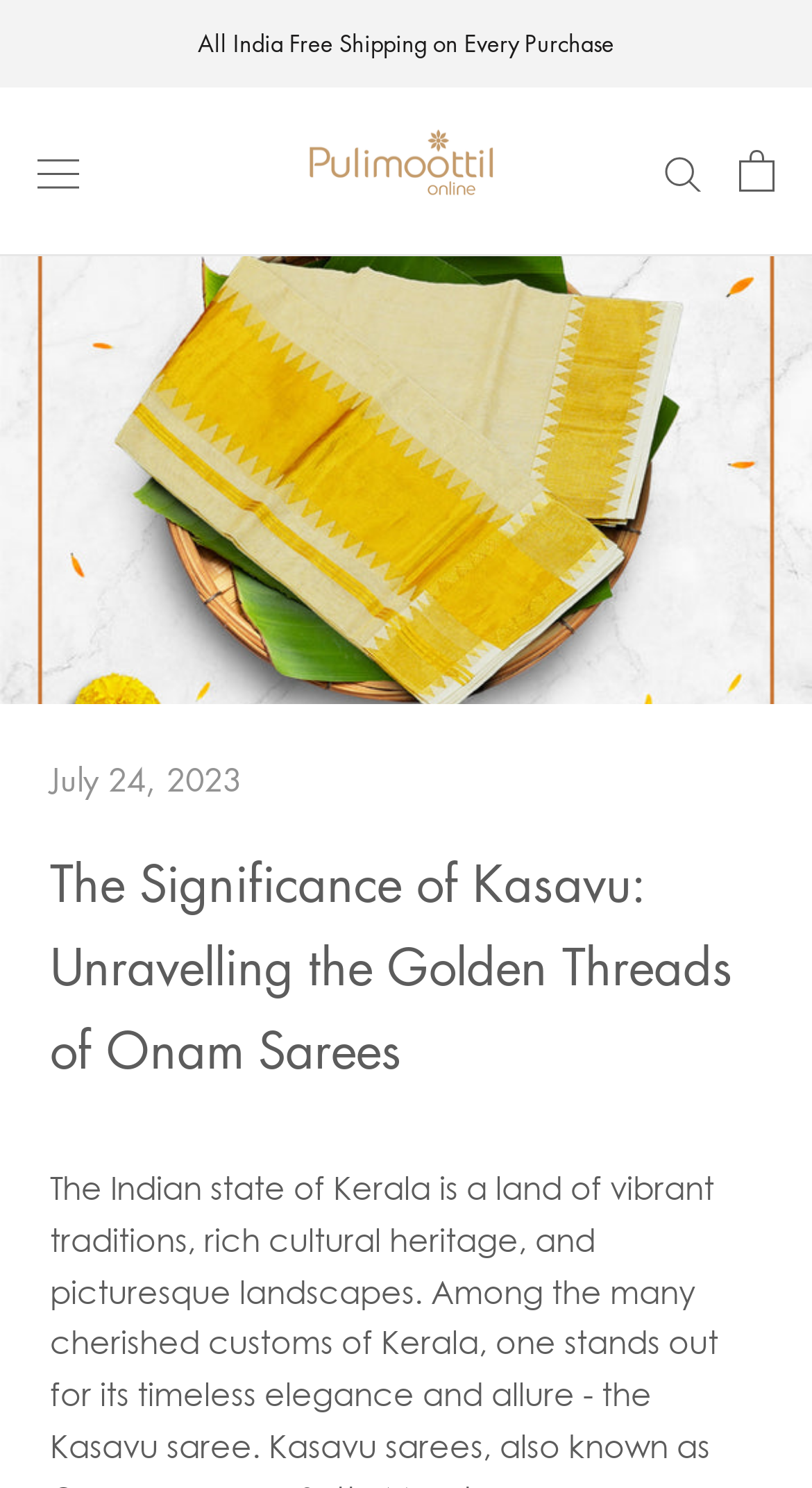Based on the description "aria-label="Search"", find the bounding box of the specified UI element.

[0.818, 0.103, 0.864, 0.128]